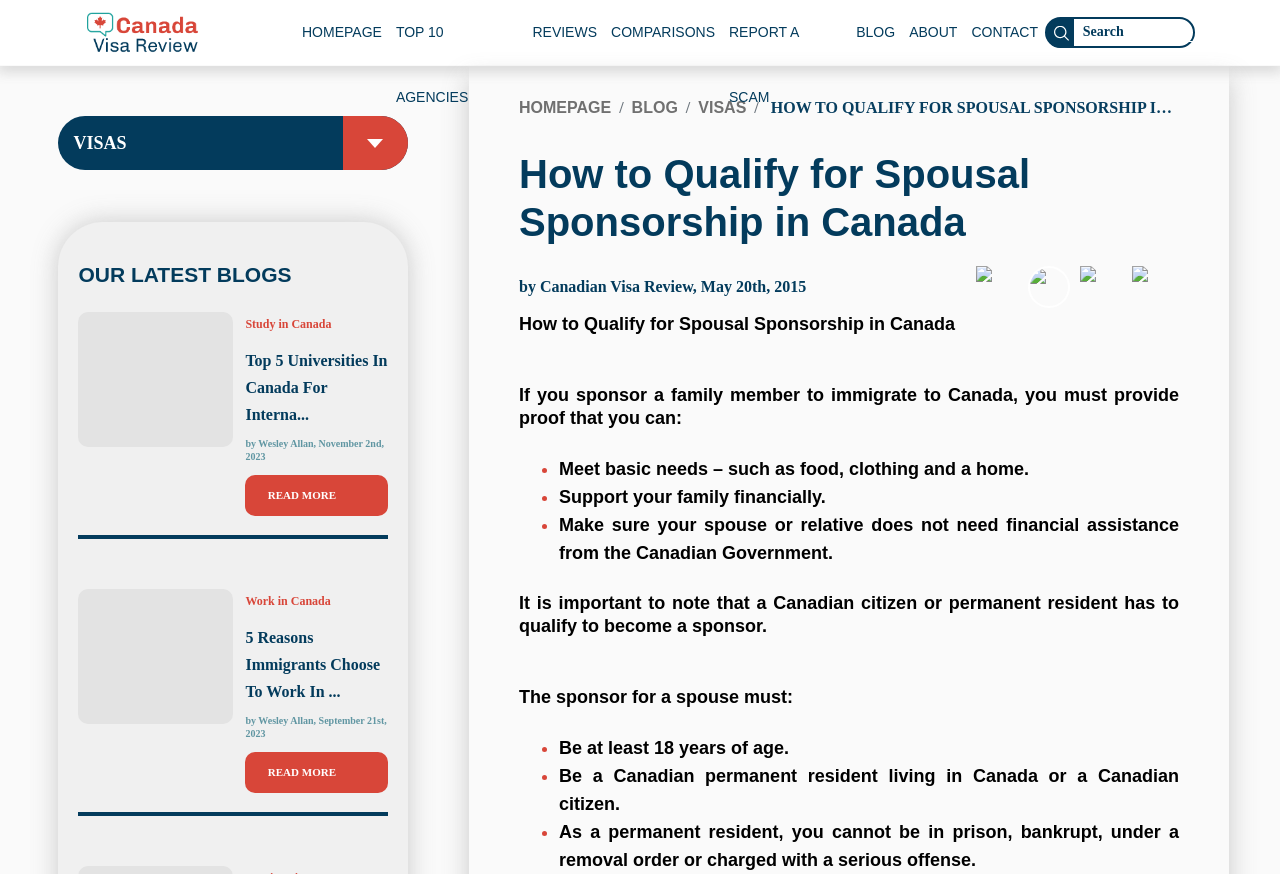Provide the bounding box coordinates of the section that needs to be clicked to accomplish the following instruction: "Search for something."

[0.846, 0.028, 0.931, 0.046]